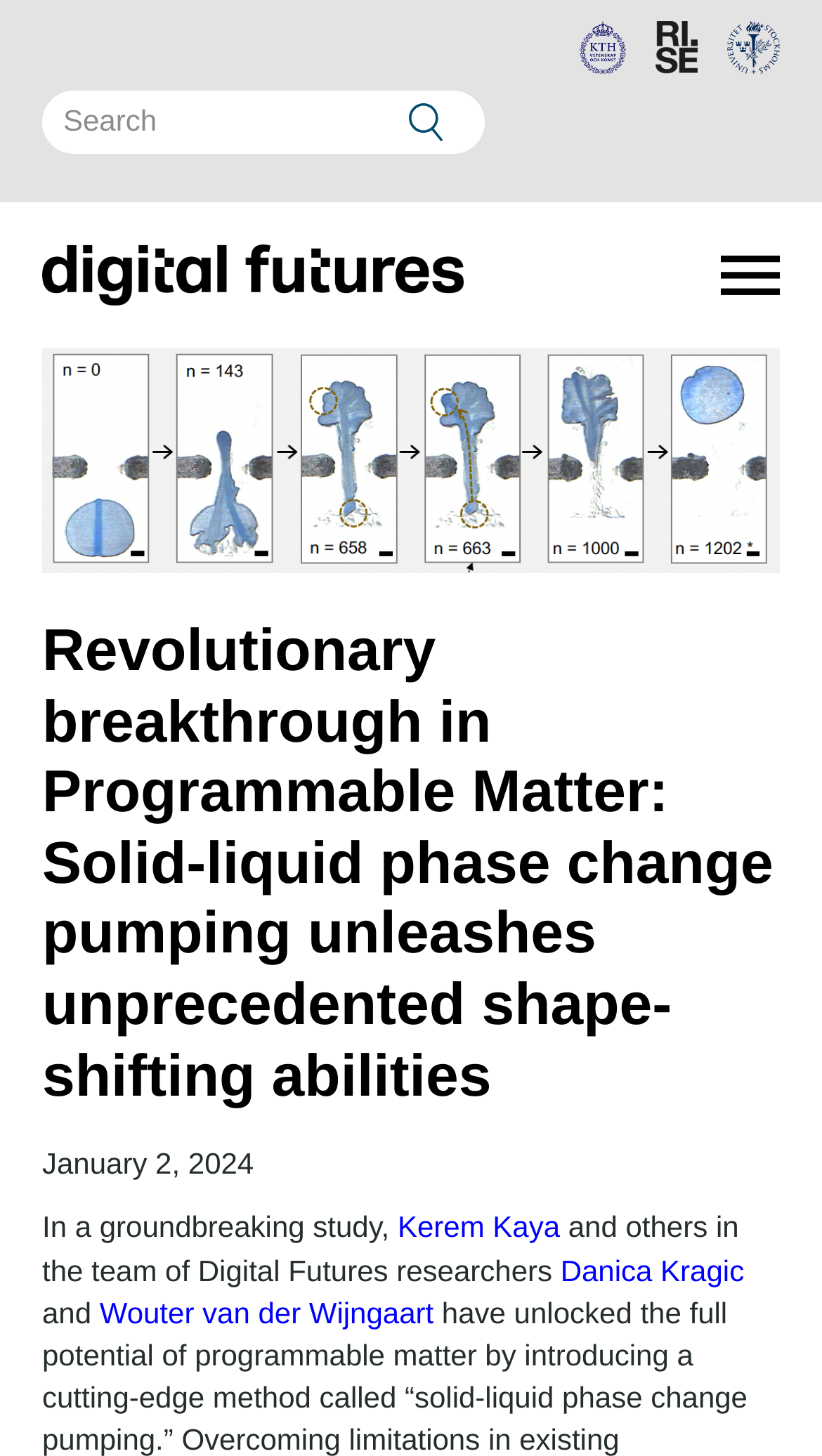Determine the bounding box for the UI element that matches this description: "Wouter van der Wijngaart".

[0.121, 0.89, 0.528, 0.913]